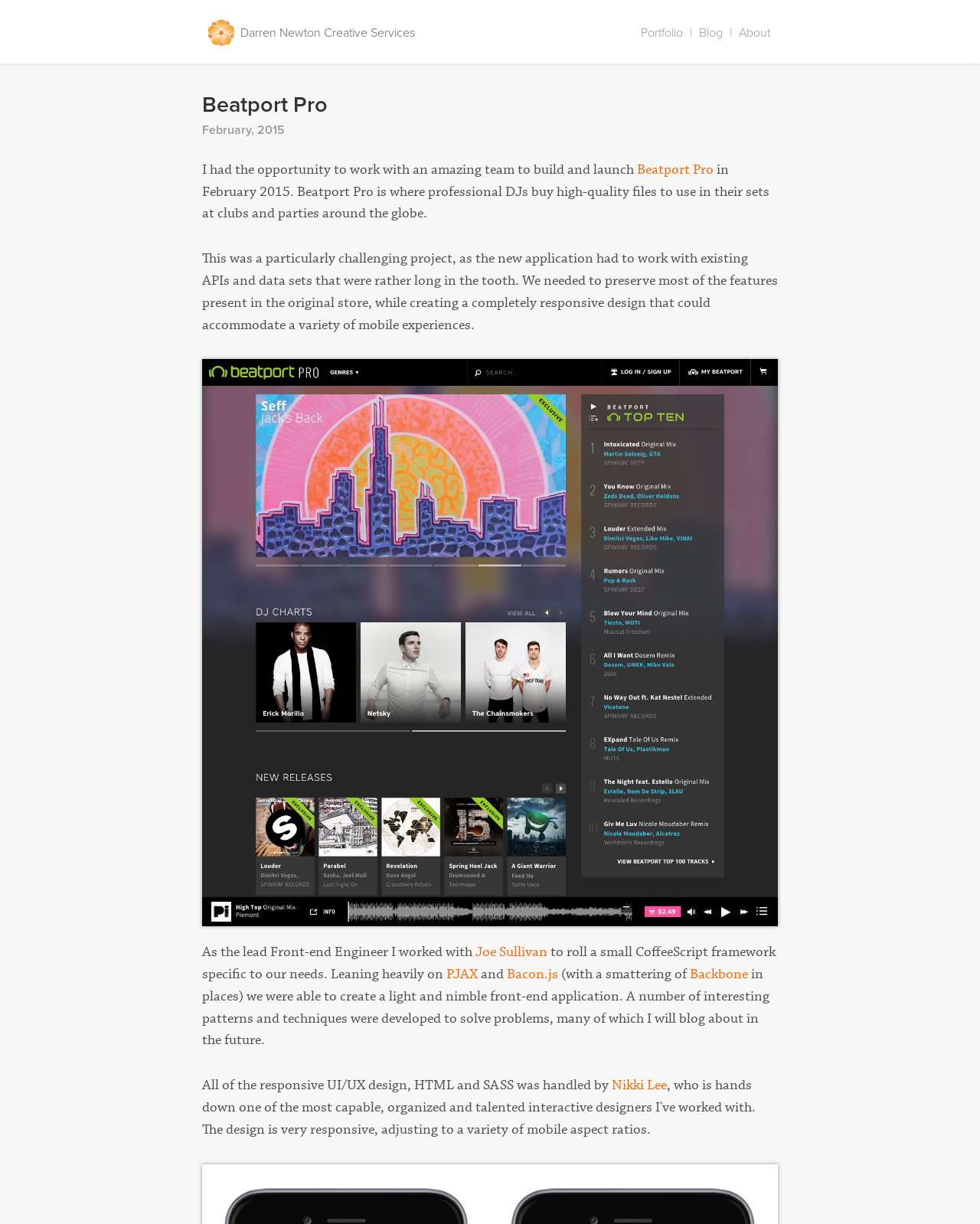Specify the bounding box coordinates of the area that needs to be clicked to achieve the following instruction: "Visit the Blog".

[0.709, 0.021, 0.741, 0.033]